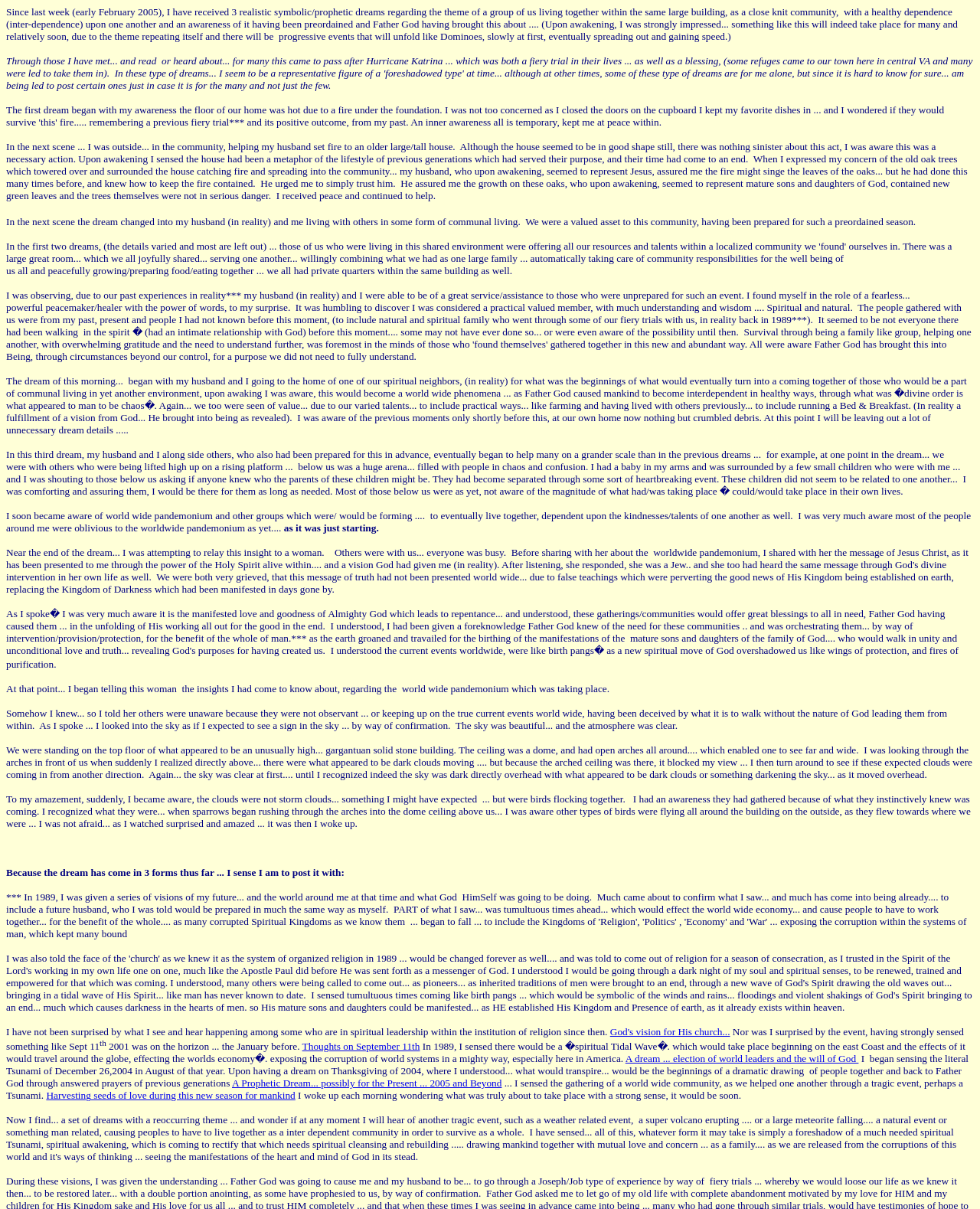Answer the question below with a single word or a brief phrase: 
Is the webpage about personal experiences?

Yes